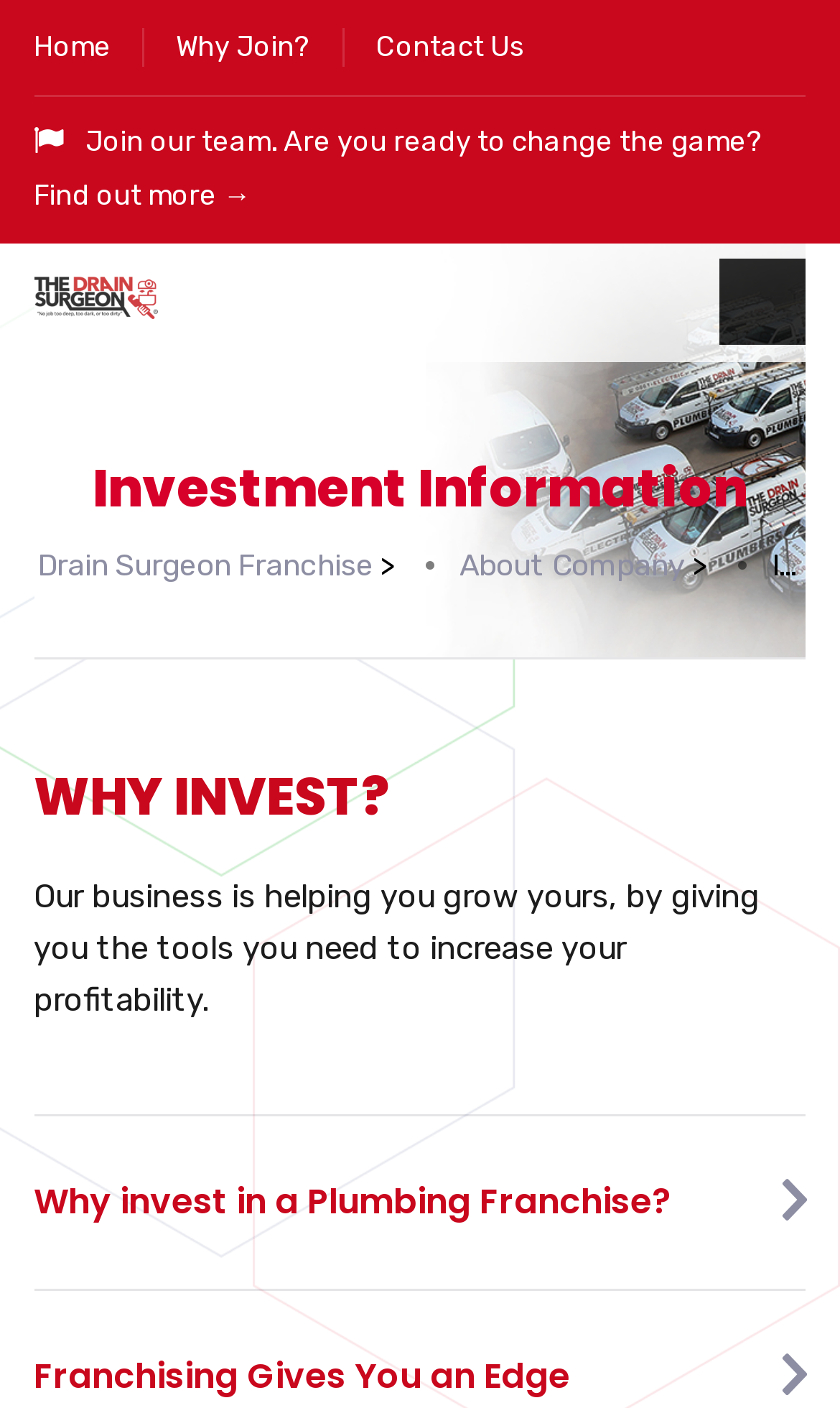Describe all significant elements and features of the webpage.

The webpage is about investment information for the Drain Surgeon Franchise. At the top, there are three links: "Home", "Why Join?", and "Contact Us", aligned horizontally. Below these links, there is a promotional text "Join our team. Are you ready to change the game?" that spans almost the entire width of the page. 

To the left of this text, there is a link "Find out more →" and a link "Drain Surgeon Franchise" with an accompanying image of the franchise's logo. On the right side of the page, there is an empty link with no text.

The main content of the page is divided into sections. The first section is headed by "Investment Information" and contains a link "Drain Surgeon Franchise" followed by a ">" symbol. Below this, there is another section with a link "About Company". 

The next section is headed by "WHY INVEST?" and contains a paragraph of text explaining the benefits of investing in the franchise, such as increasing profitability. Finally, there is a section headed by "Why invest in a Plumbing Franchise? " with a icon, but no accompanying text.